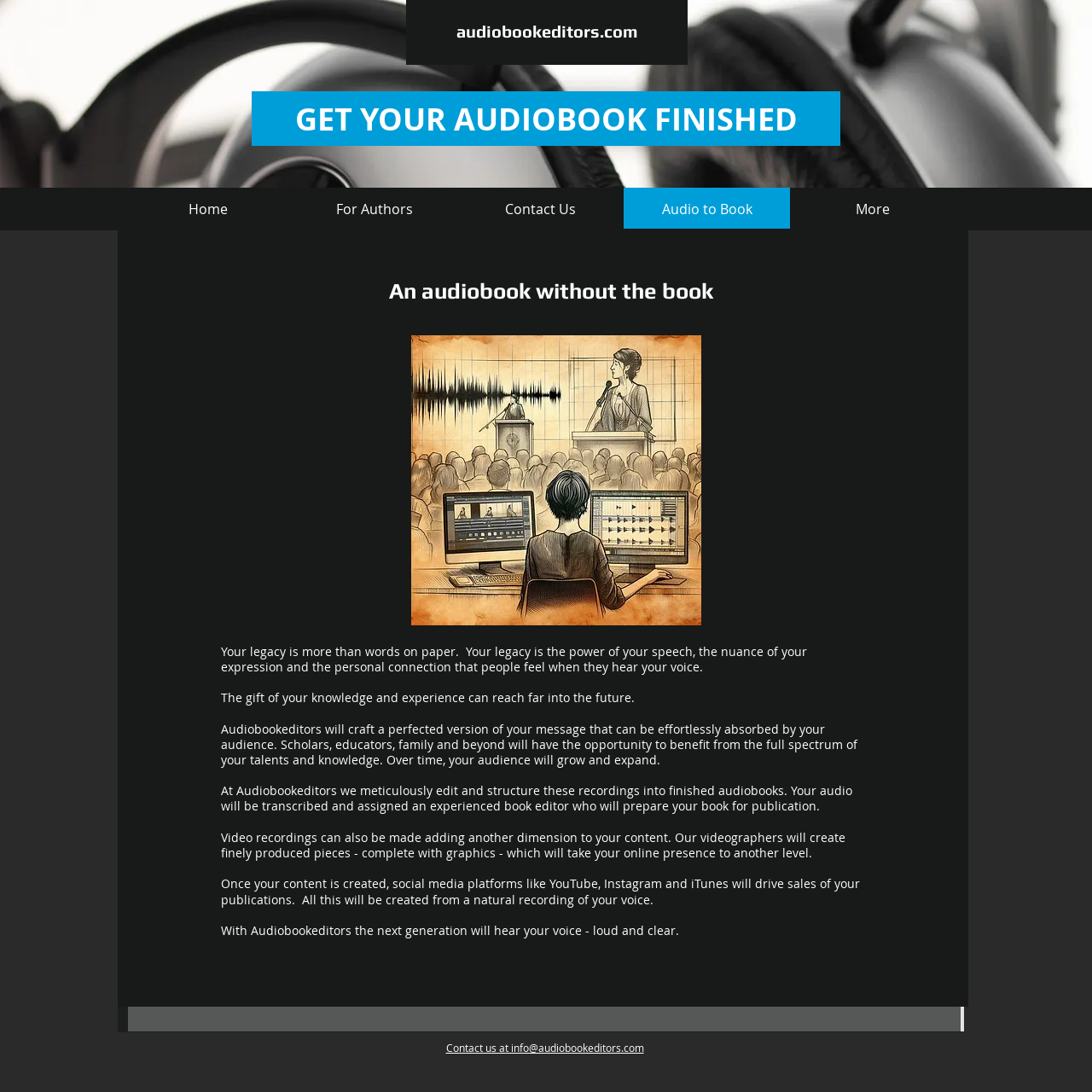What is the main purpose of this website?
Using the information from the image, give a concise answer in one word or a short phrase.

Audiobook editing